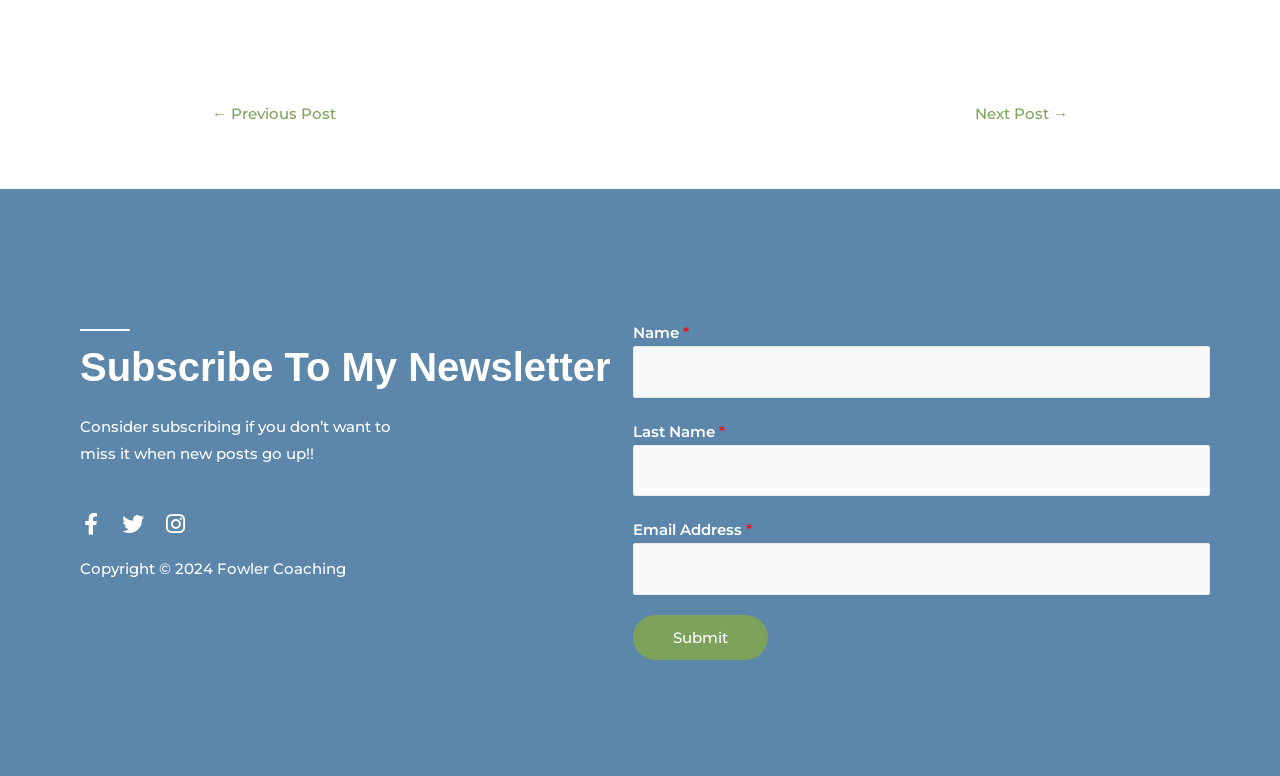Based on the element description: "parent_node: Name * name="wpforms[fields][0]"", identify the bounding box coordinates for this UI element. The coordinates must be four float numbers between 0 and 1, listed as [left, top, right, bottom].

[0.495, 0.446, 0.945, 0.512]